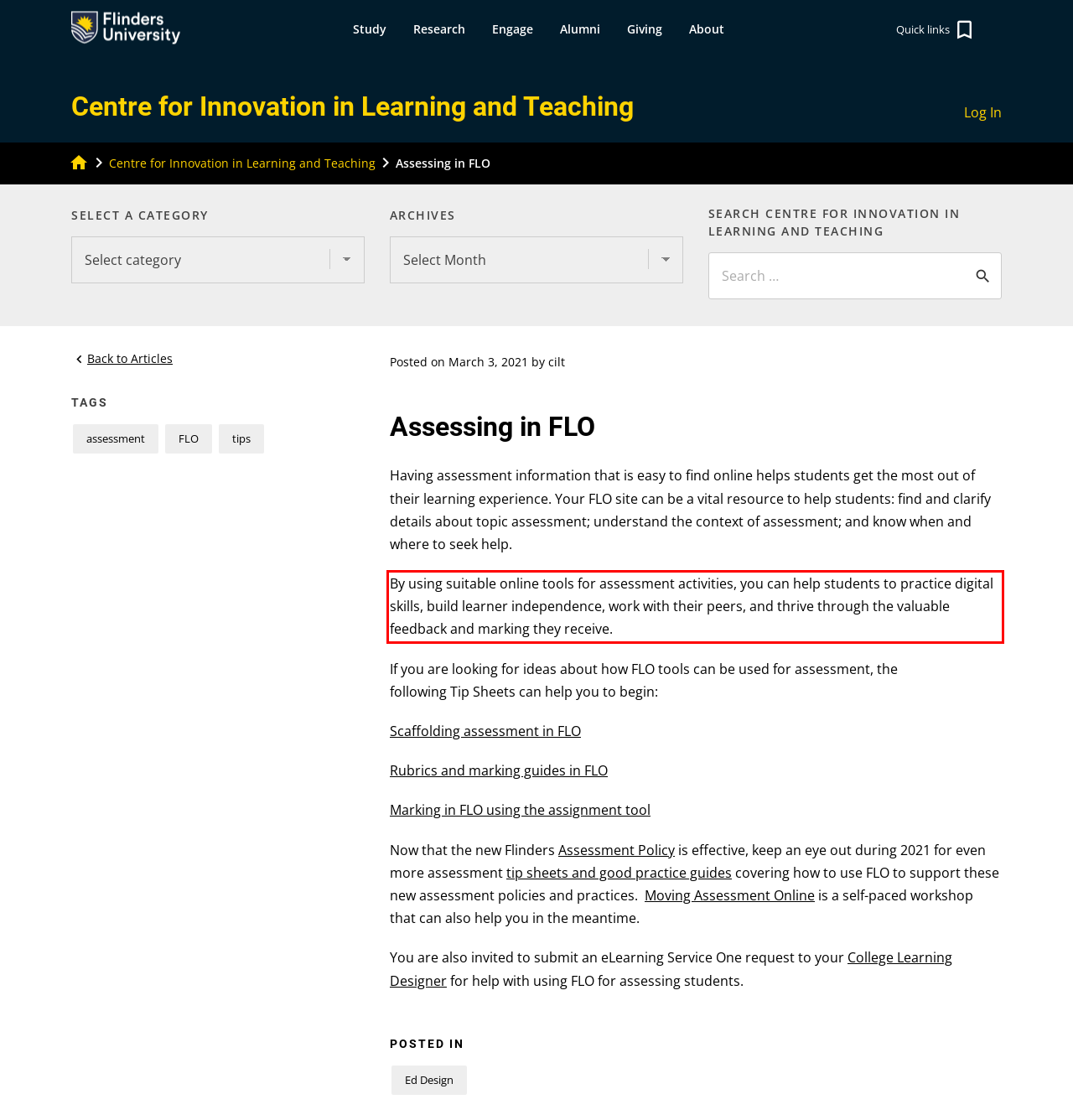Please use OCR to extract the text content from the red bounding box in the provided webpage screenshot.

By using suitable online tools for assessment activities, you can help students to practice digital skills, build learner independence, work with their peers, and thrive through the valuable feedback and marking they receive.